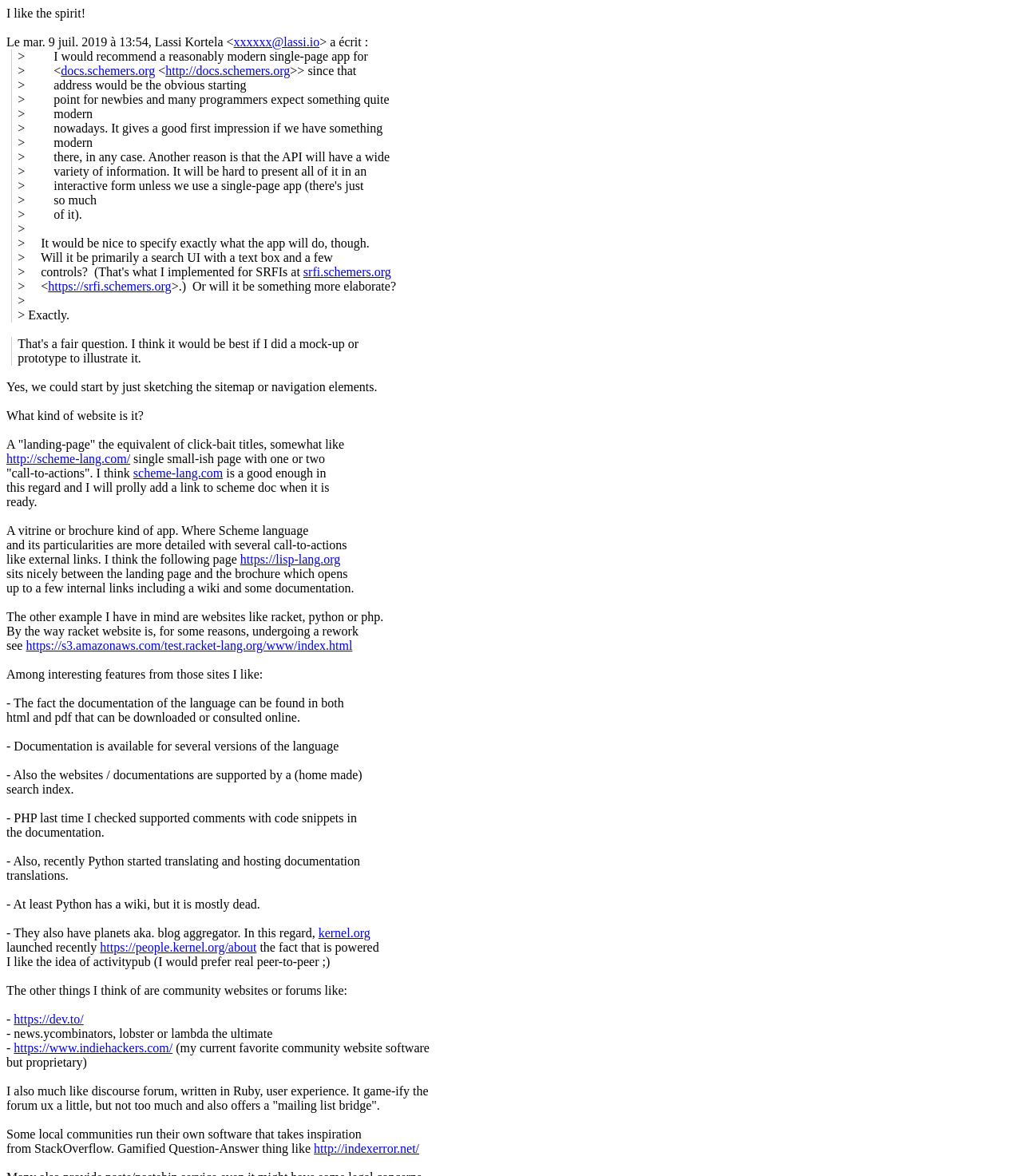Locate the bounding box of the UI element based on this description: "https://srfi.schemers.org". Provide four float numbers between 0 and 1 as [left, top, right, bottom].

[0.047, 0.238, 0.168, 0.249]